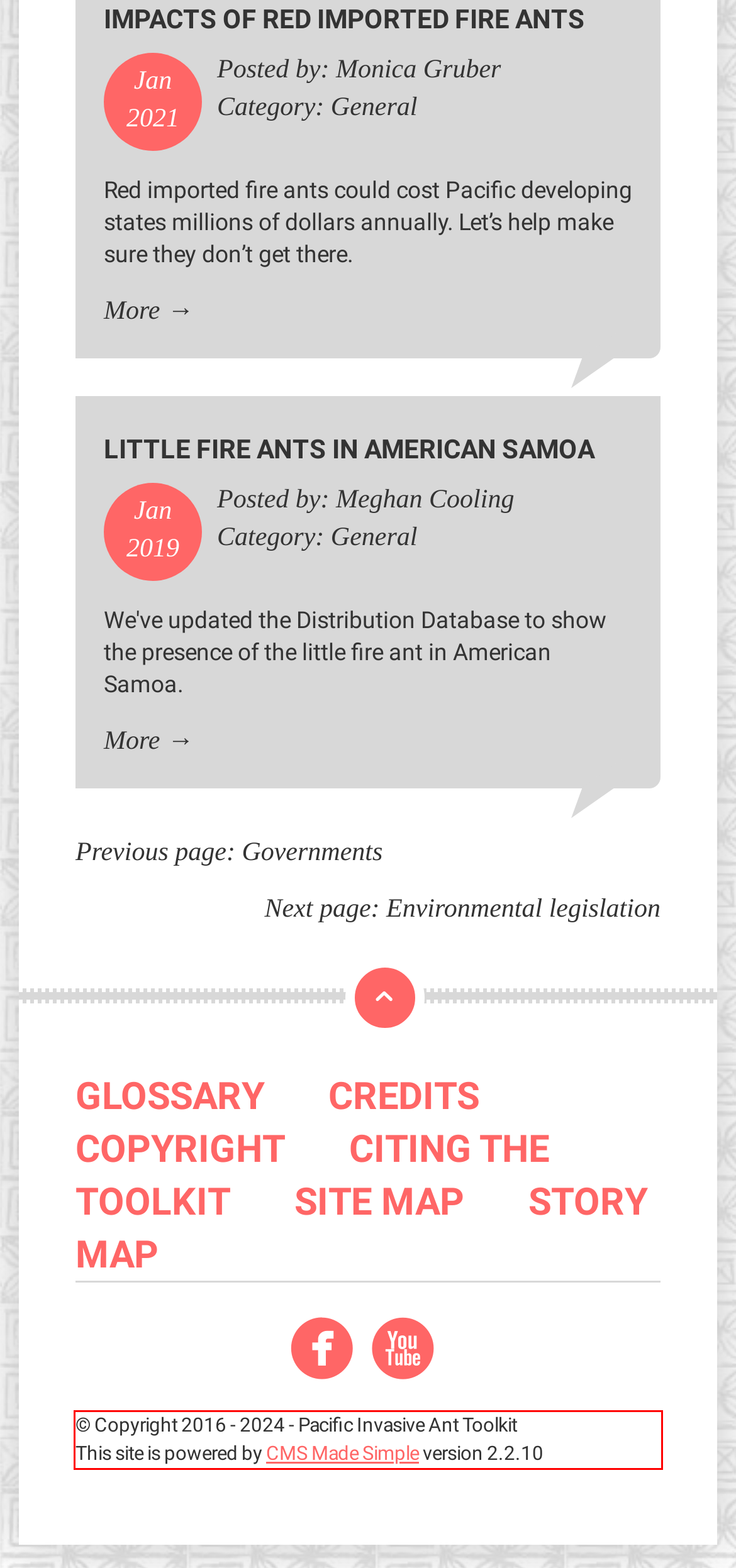Examine the webpage screenshot and use OCR to obtain the text inside the red bounding box.

© Copyright 2016 - 2024 - Pacific Invasive Ant Toolkit This site is powered by CMS Made Simple version 2.2.10